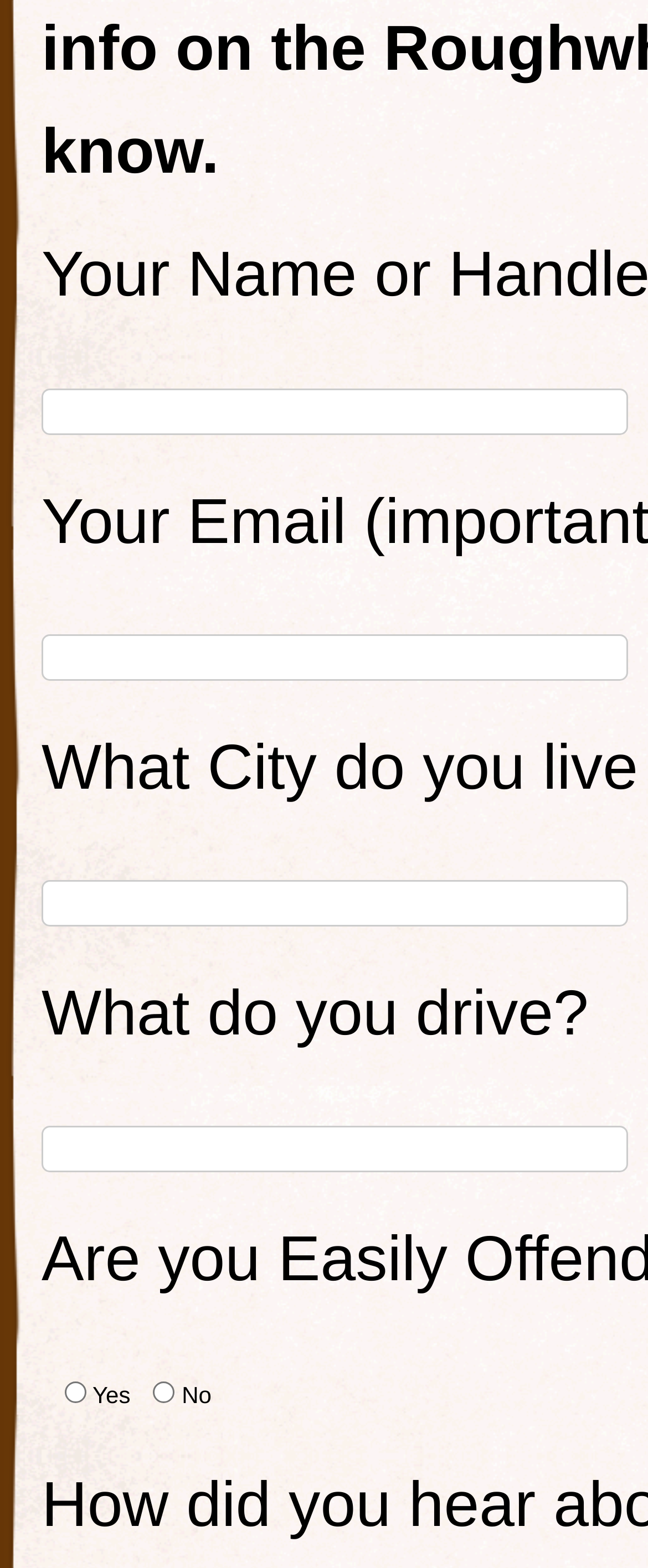Using the element description parent_node: Yes name="EasilyOffended" value="Yes", predict the bounding box coordinates for the UI element. Provide the coordinates in (top-left x, top-left y, bottom-right x, bottom-right y) format with values ranging from 0 to 1.

[0.1, 0.881, 0.133, 0.895]